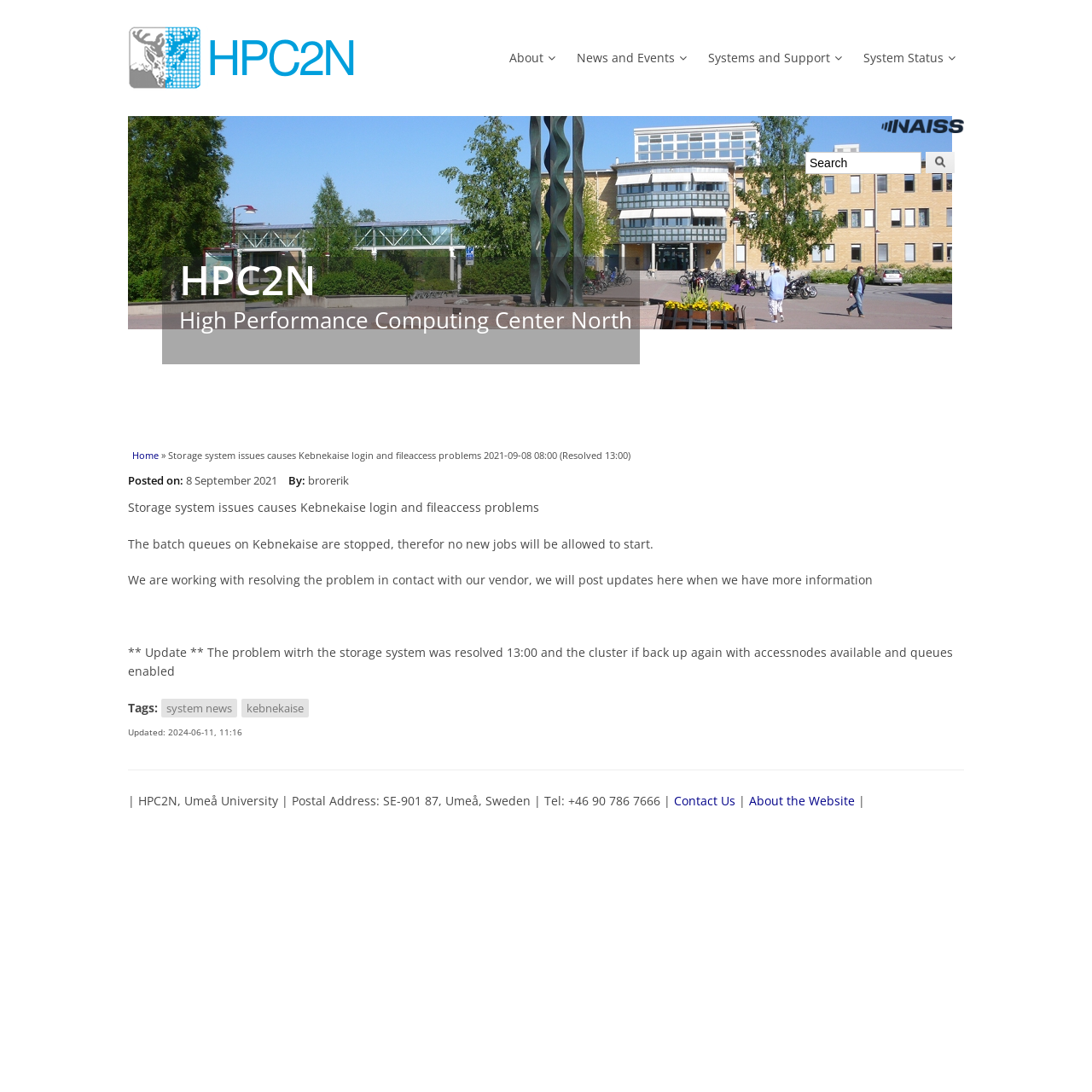Can you find the bounding box coordinates of the area I should click to execute the following instruction: "search for something"?

[0.738, 0.139, 0.883, 0.164]